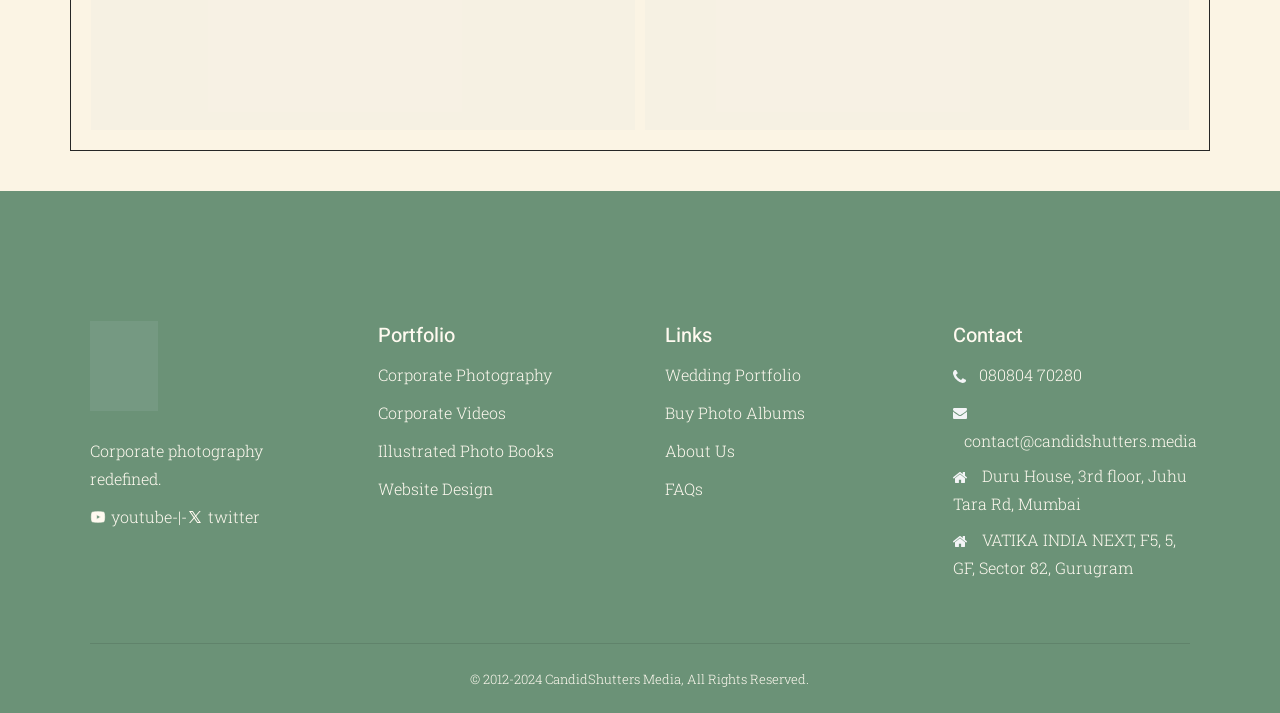Find the bounding box coordinates for the area that should be clicked to accomplish the instruction: "View Wedding Portfolio".

[0.52, 0.511, 0.626, 0.54]